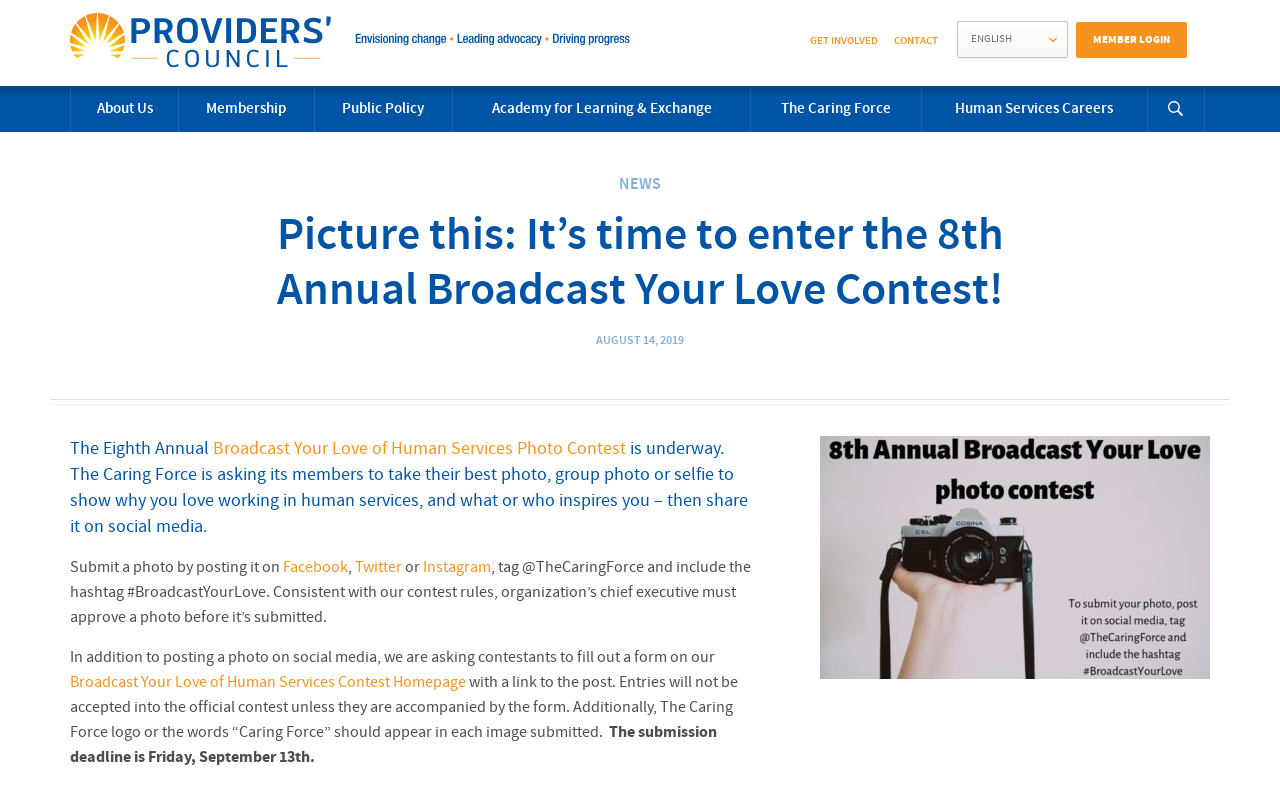Identify and provide the main heading of the webpage.

NEWS
Picture this: It’s time to enter the 8th Annual Broadcast Your Love Contest!